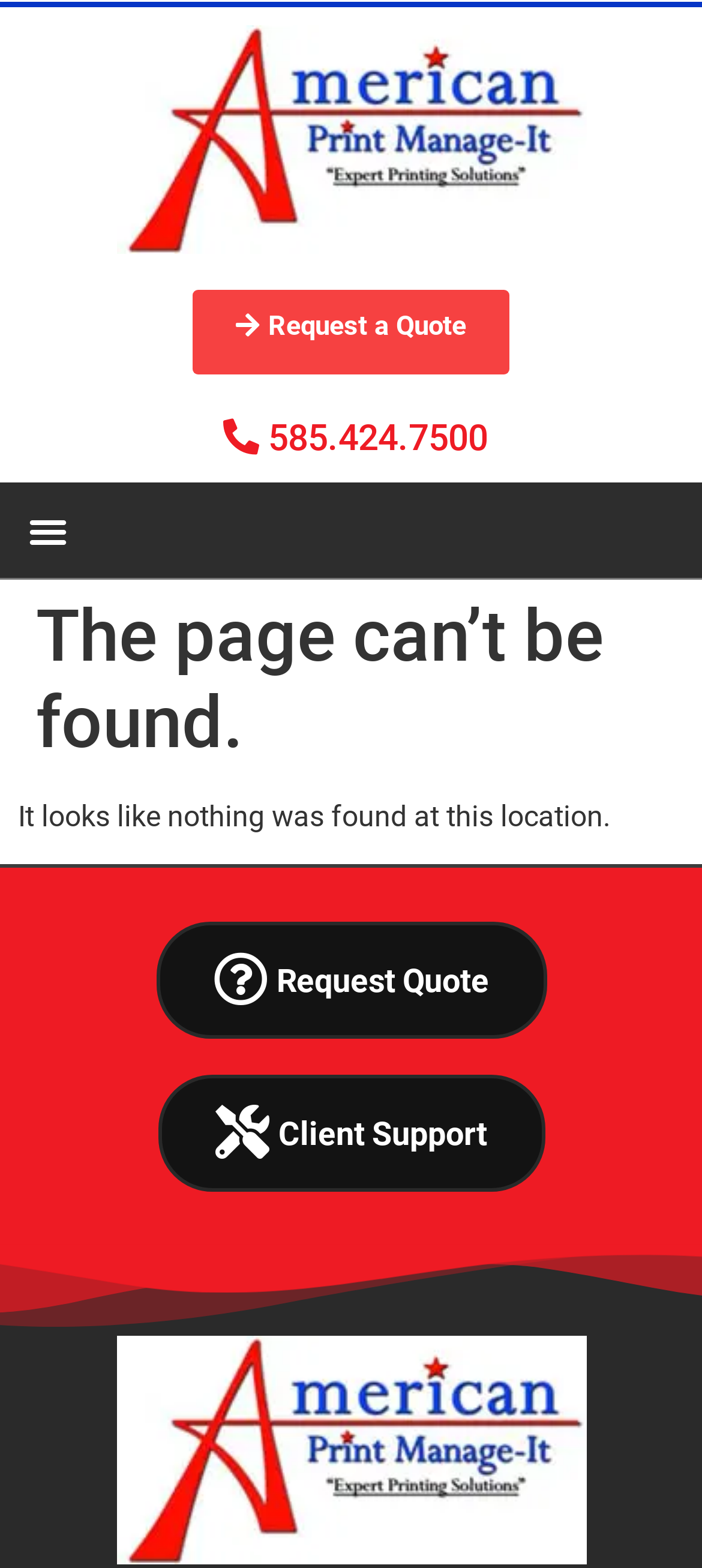Answer this question in one word or a short phrase: What is the text of the first link?

Request a Quote